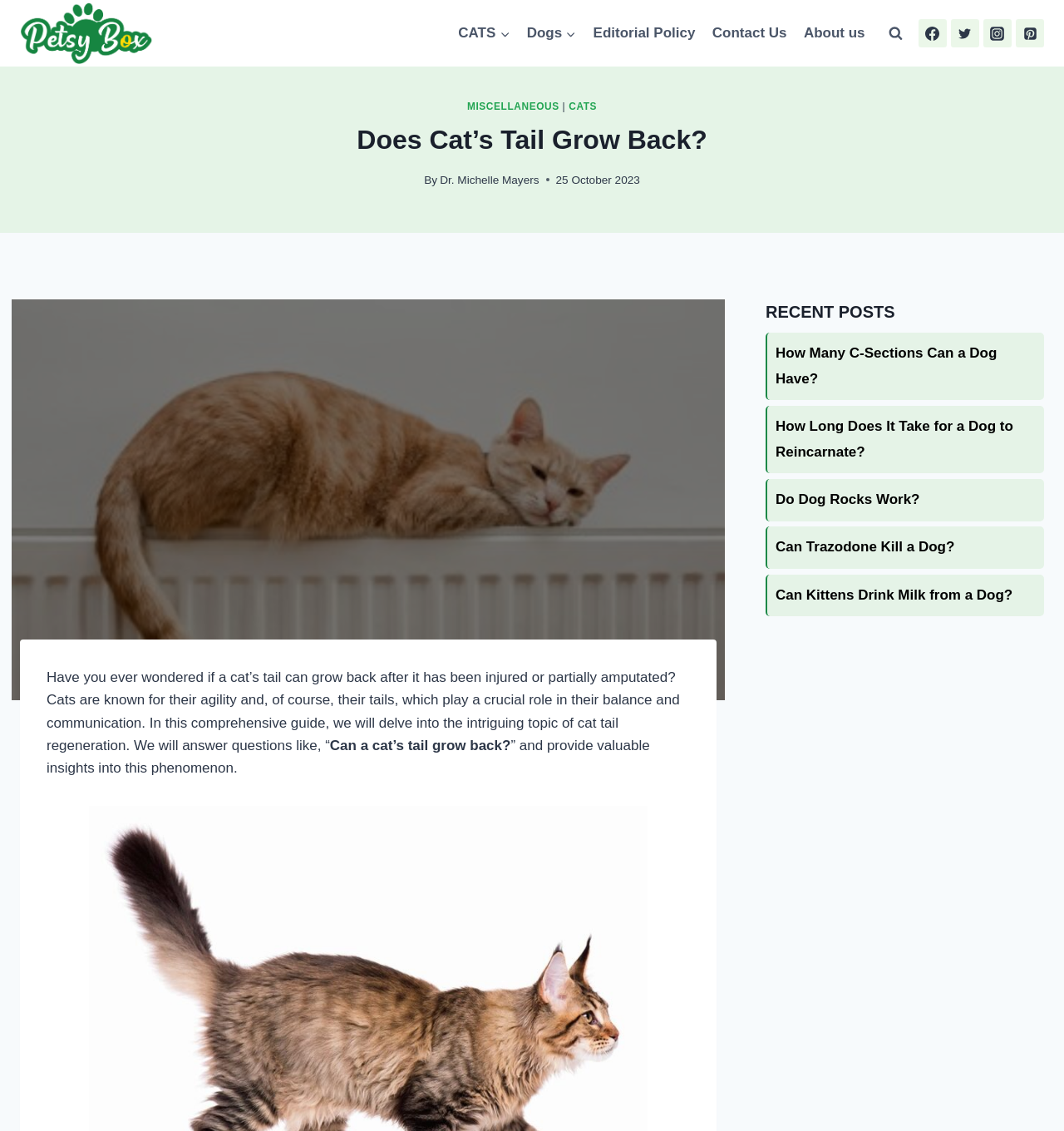Please locate the bounding box coordinates of the element that should be clicked to complete the given instruction: "View the search form".

[0.829, 0.017, 0.855, 0.042]